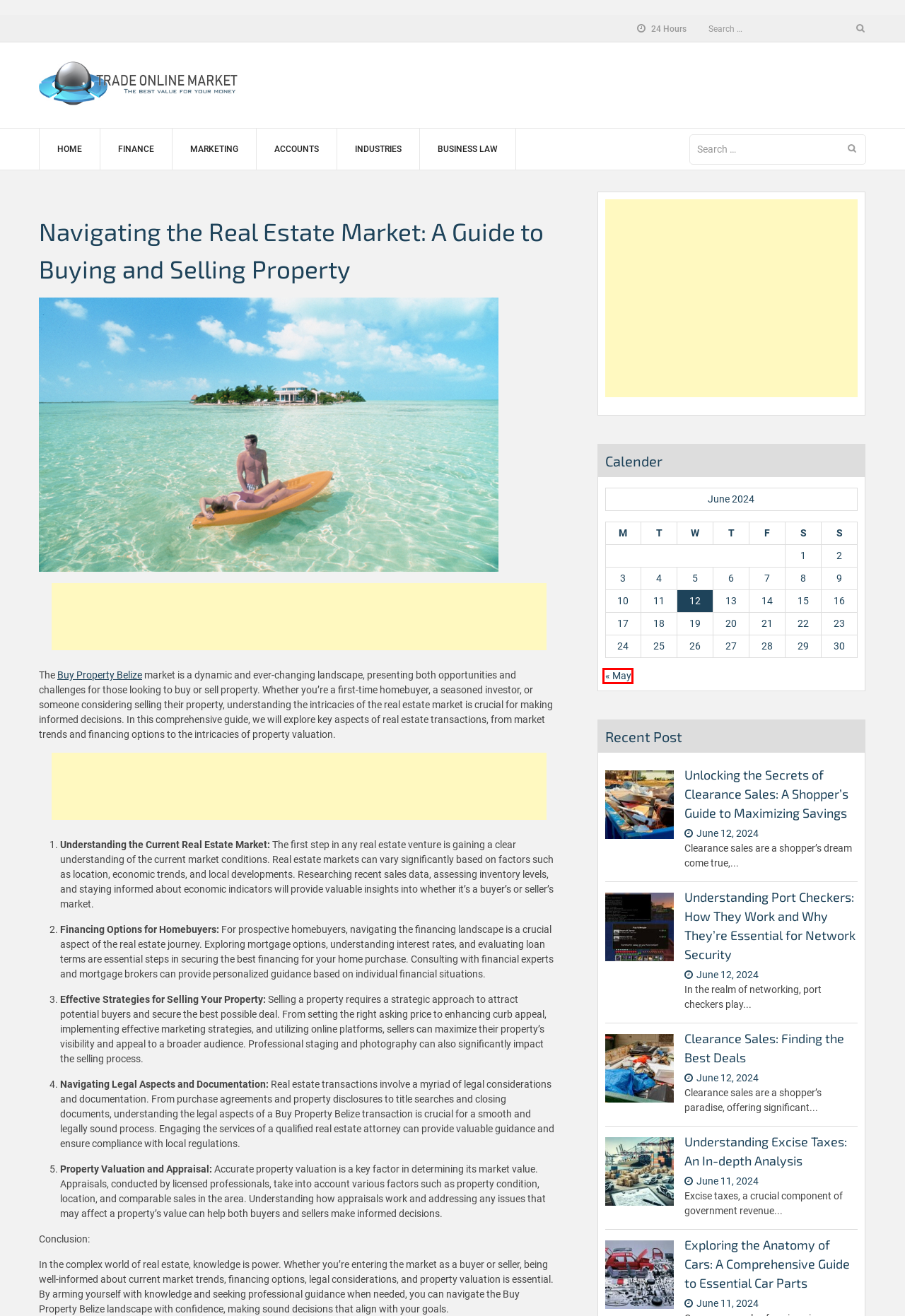View the screenshot of the webpage containing a red bounding box around a UI element. Select the most fitting webpage description for the new page shown after the element in the red bounding box is clicked. Here are the candidates:
A. - Trade Online Market
B. Understanding Port Checkers: How They Work and Why They're
C. Exploring the Anatomy of Cars: A Comprehensive Guide to
D. May 2024 - Trade Online Market
E. Information about Business Accounts - Trade Online market
F. Business Law Advice, suggestion - Trade online market
G. Business Industries, Business manufacturing - Trade Online market
H. Unlocking the Secrets of Clearance Sales: A Shopper's Guide to

D